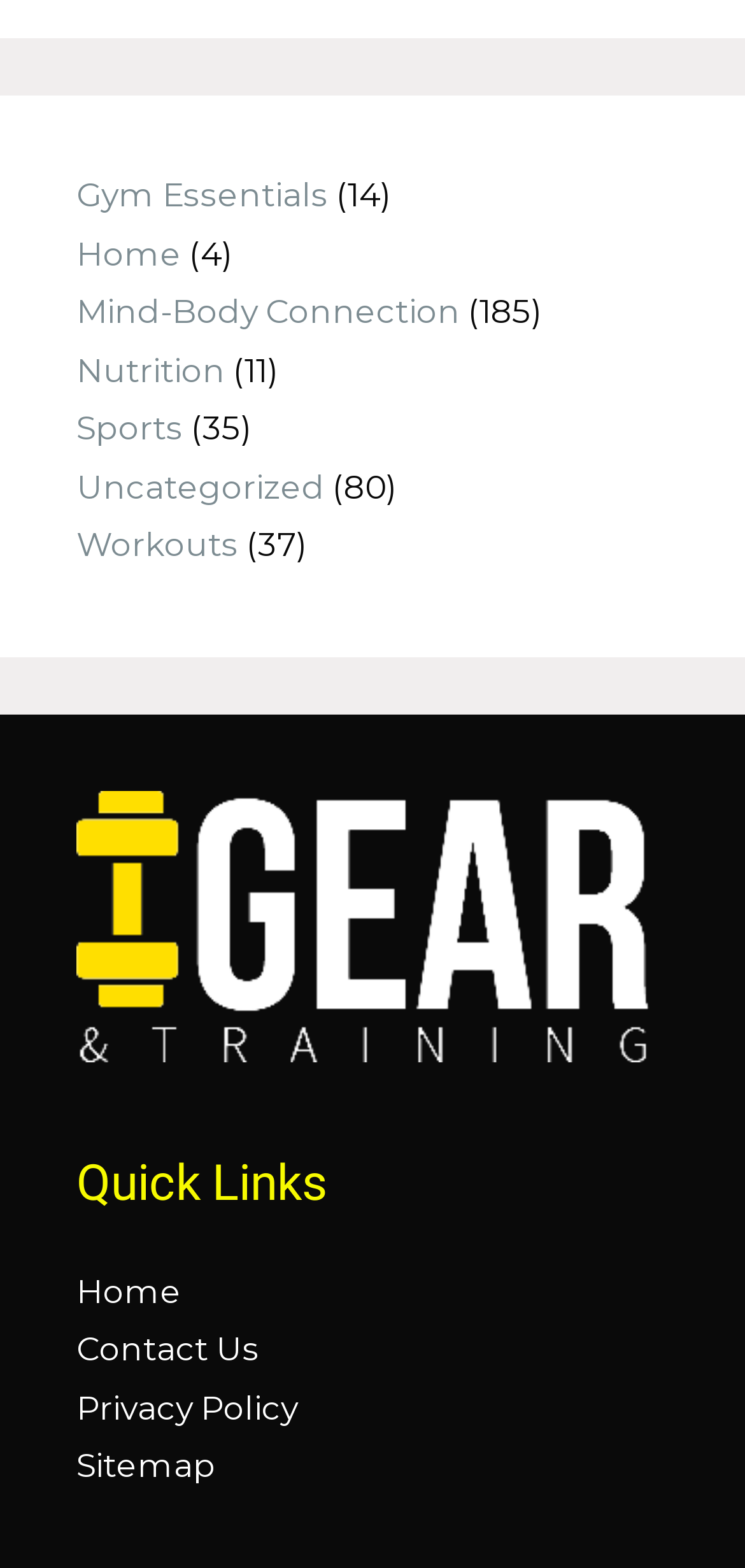Find the bounding box coordinates of the clickable area that will achieve the following instruction: "Visit Contact Us".

[0.103, 0.848, 0.349, 0.873]